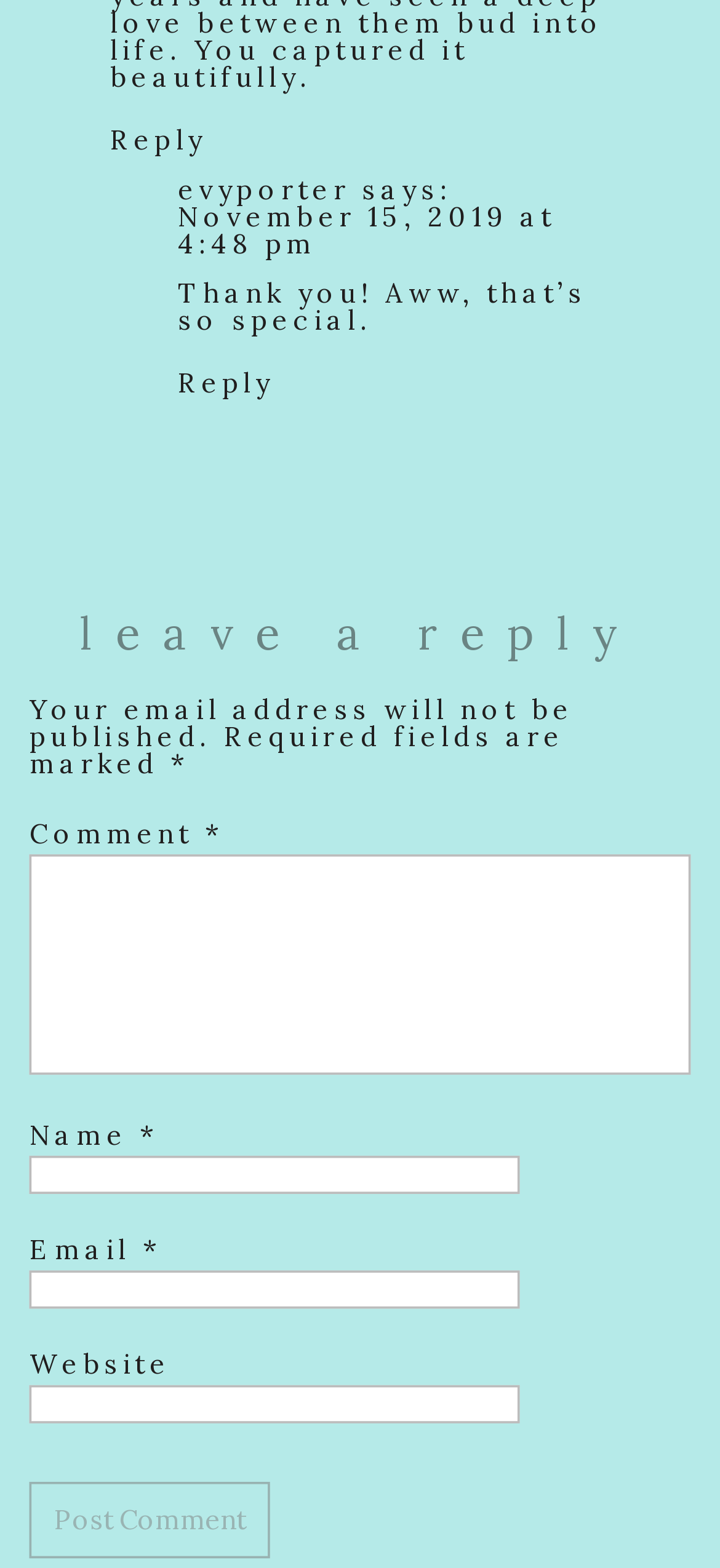Identify the bounding box coordinates of the part that should be clicked to carry out this instruction: "Leave a comment".

[0.041, 0.545, 0.959, 0.685]